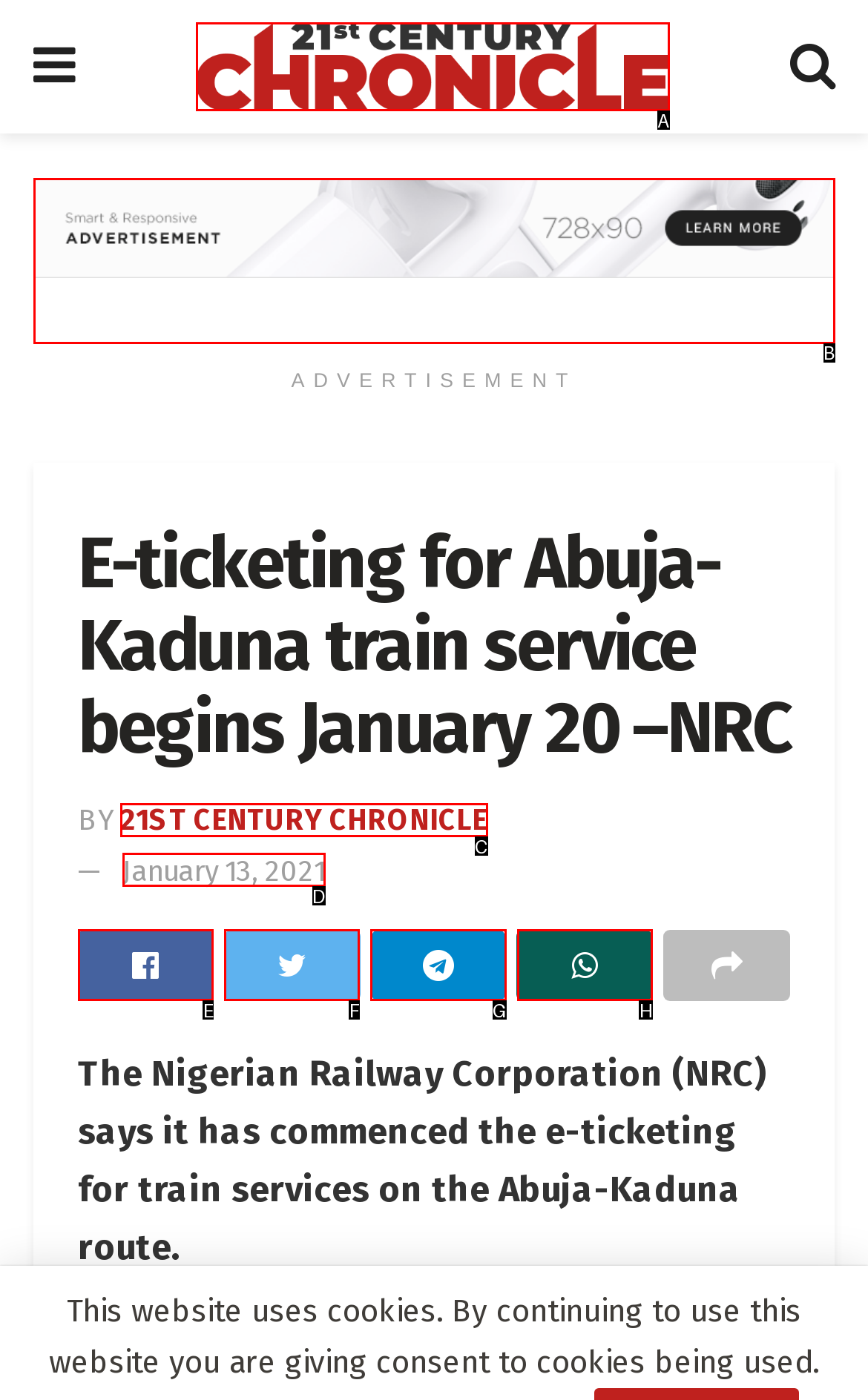Select the appropriate HTML element to click on to finish the task: Click the e-ticketing information link.
Answer with the letter corresponding to the selected option.

E